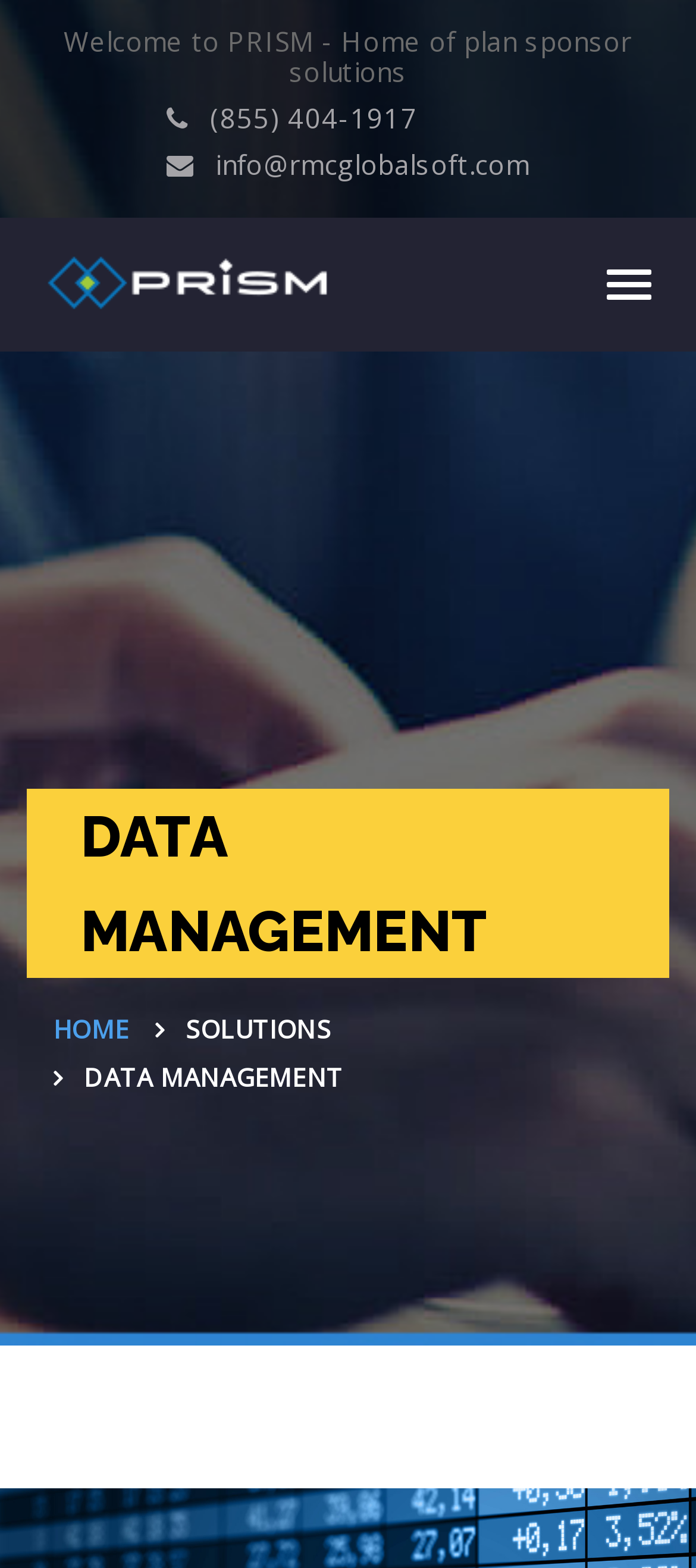Provide the bounding box for the UI element matching this description: "Toggle navigation".

[0.846, 0.162, 0.962, 0.201]